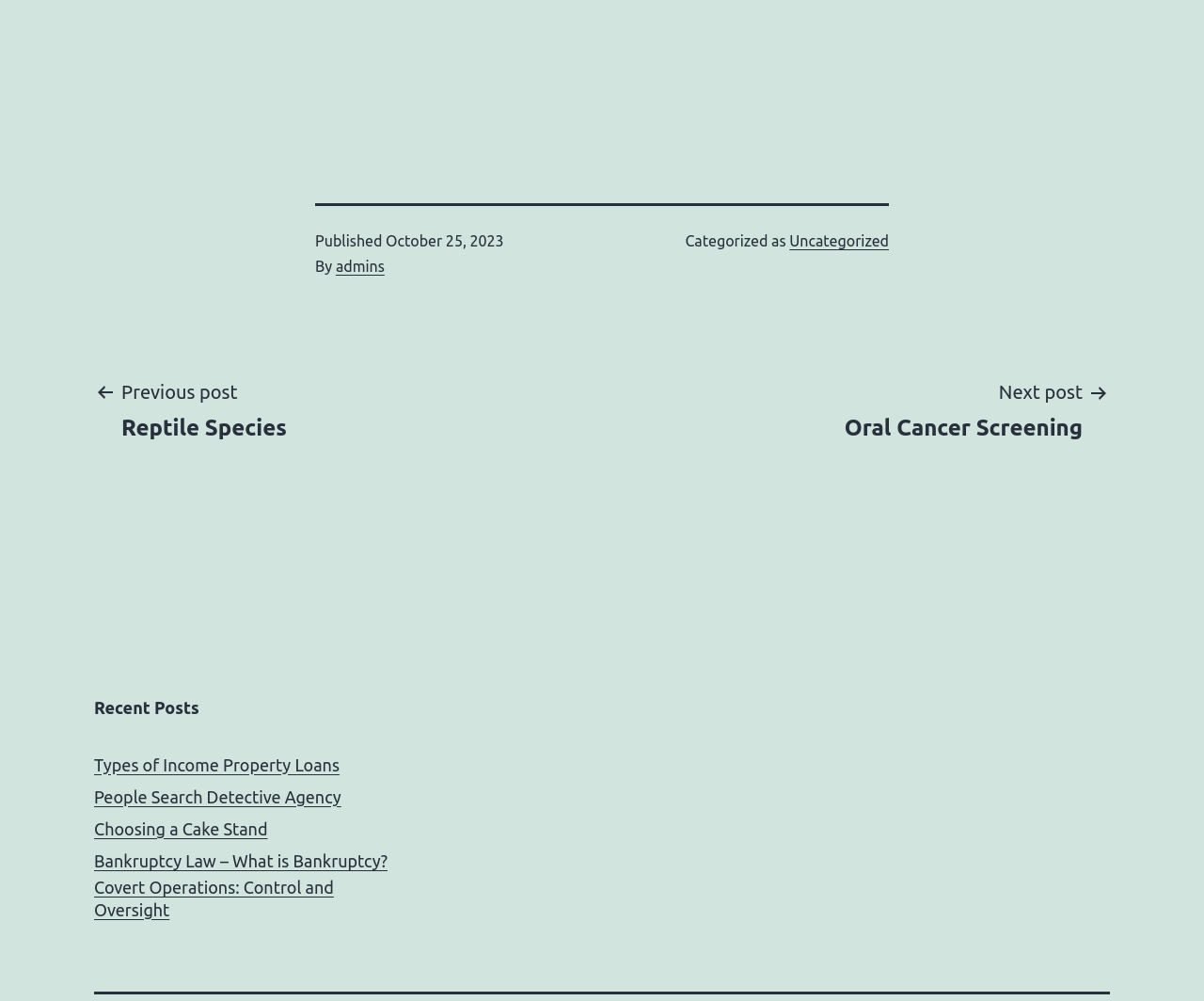Please locate the bounding box coordinates of the region I need to click to follow this instruction: "Check next post about Oral Cancer Screening".

[0.679, 0.376, 0.922, 0.442]